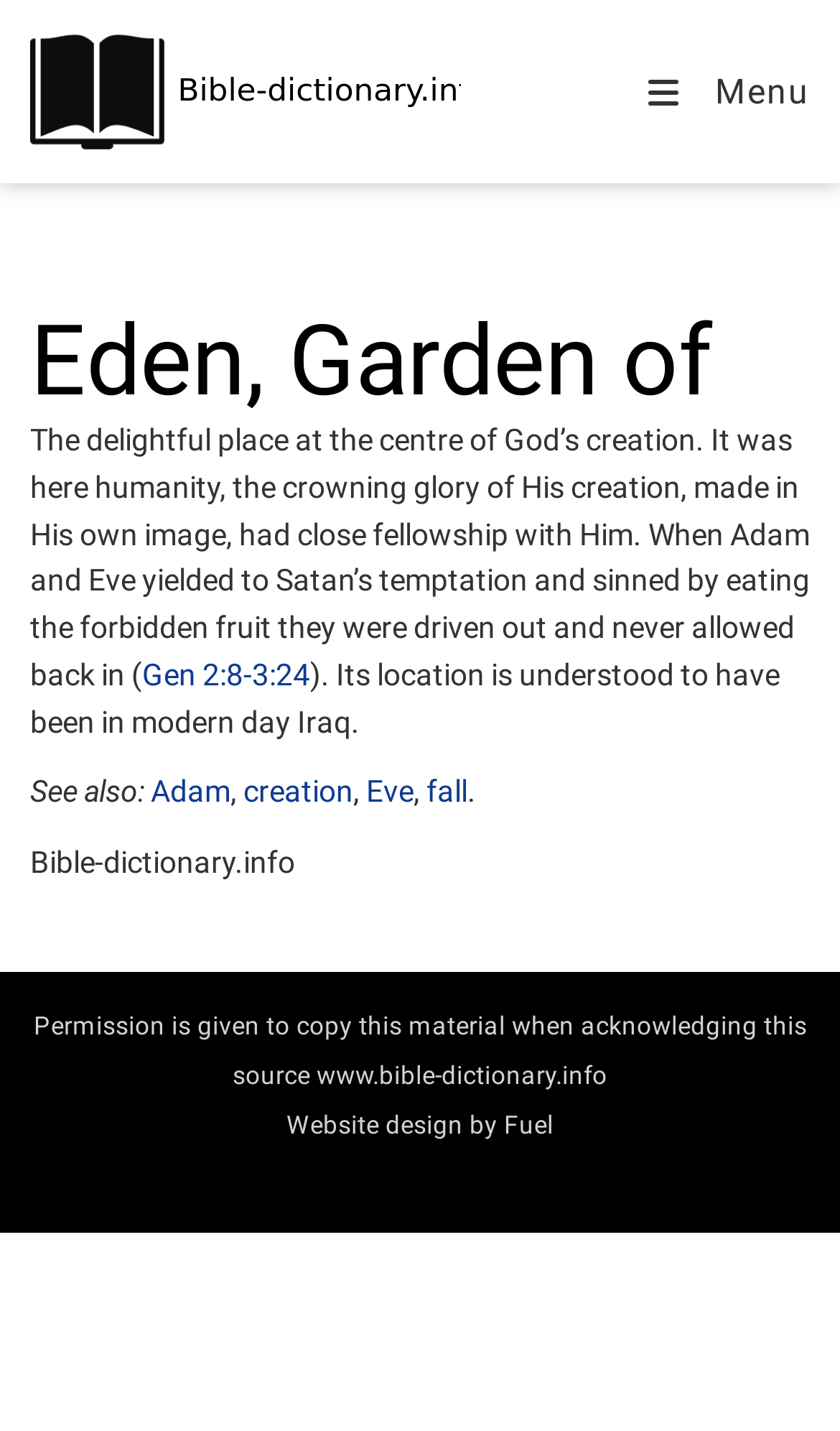Pinpoint the bounding box coordinates of the clickable element needed to complete the instruction: "Visit the Genesis 2:8-3:24 page". The coordinates should be provided as four float numbers between 0 and 1: [left, top, right, bottom].

[0.169, 0.459, 0.369, 0.483]